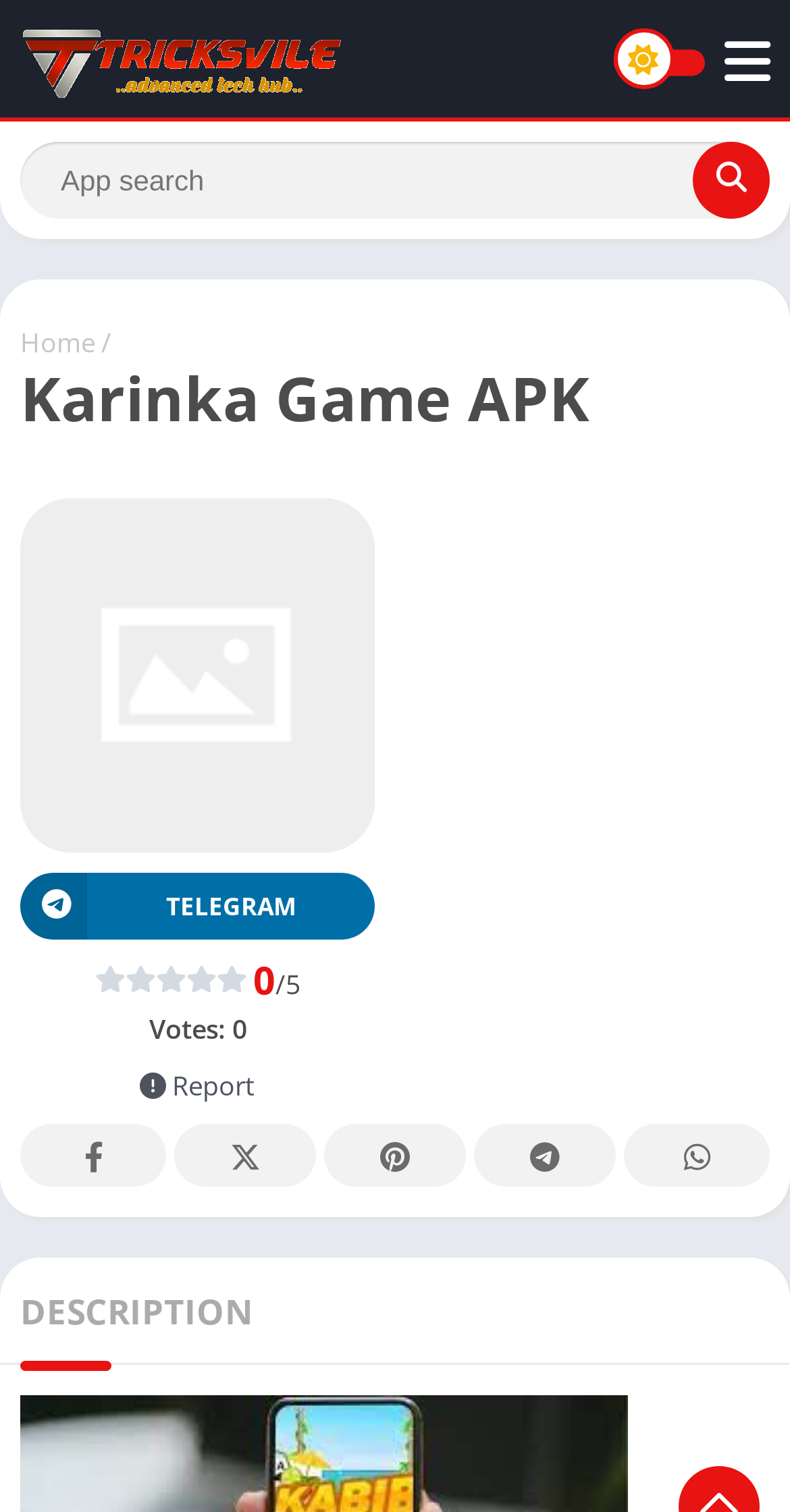What is the main heading of this webpage? Please extract and provide it.

Karinka Game APK